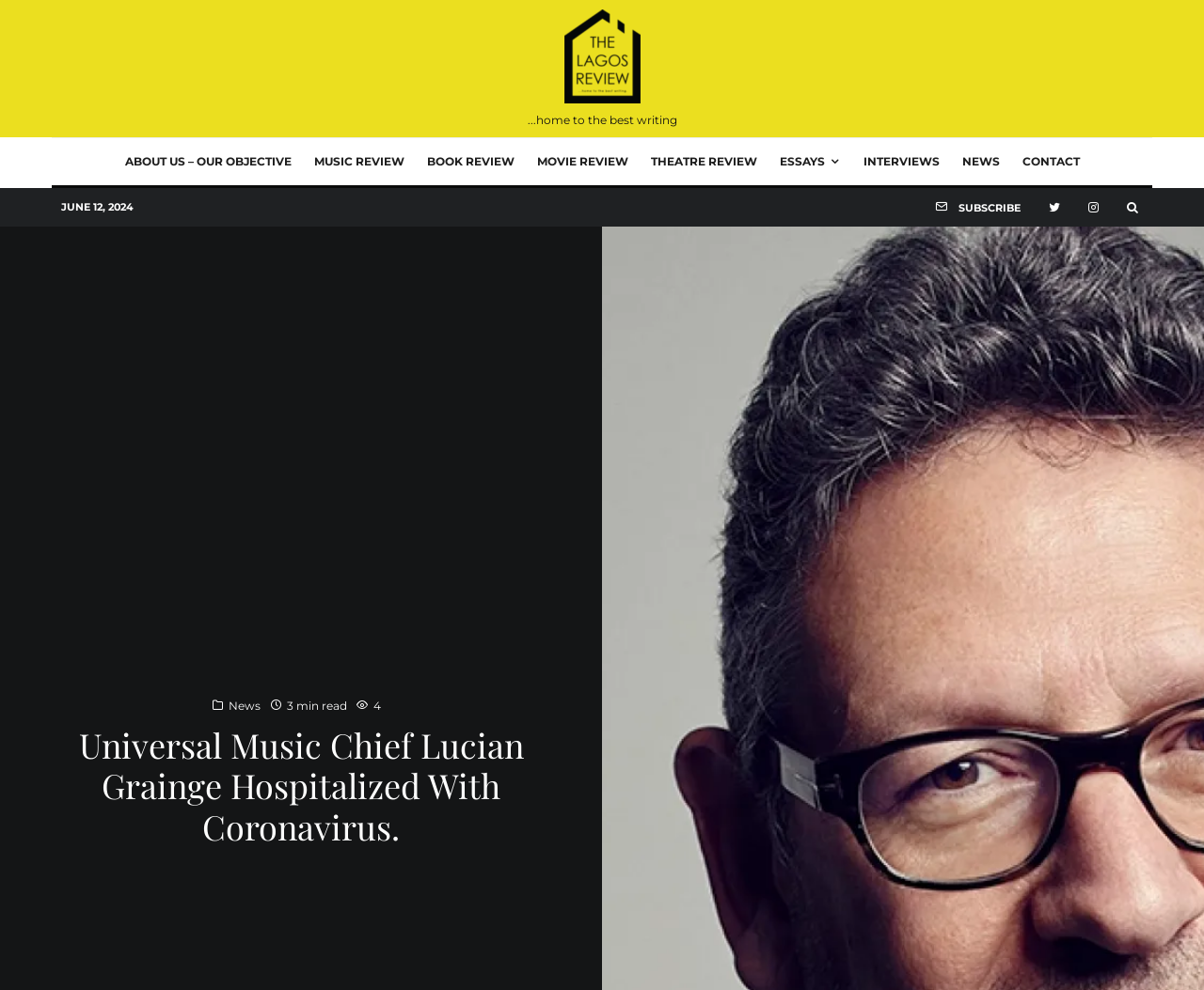Using the elements shown in the image, answer the question comprehensively: How many comments does the article have?

I found the number of comments of the article by looking at the static text element located at [0.308, 0.706, 0.316, 0.72] which says '4'.